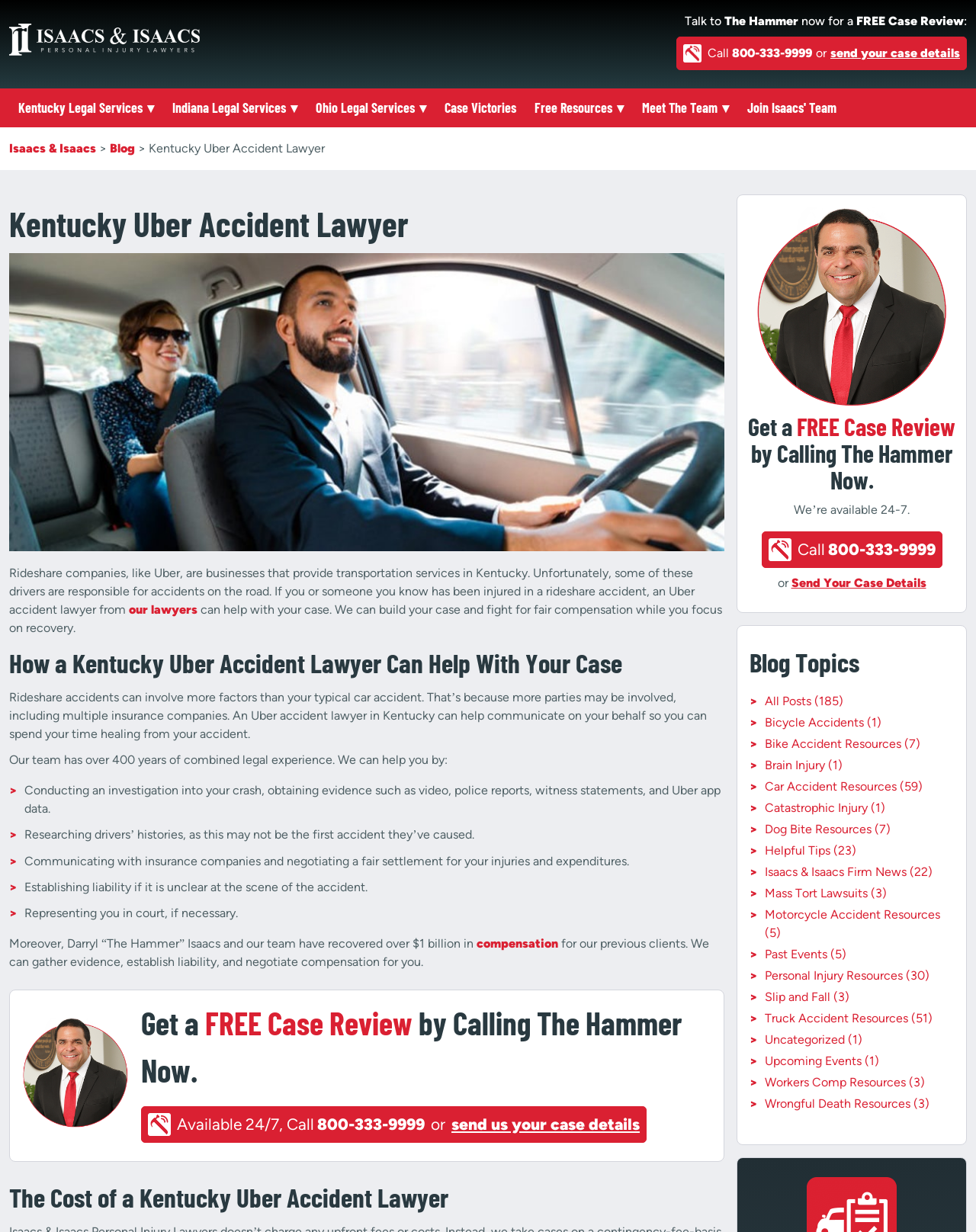Highlight the bounding box of the UI element that corresponds to this description: "Dog Bite Resources (7)".

[0.784, 0.667, 0.912, 0.679]